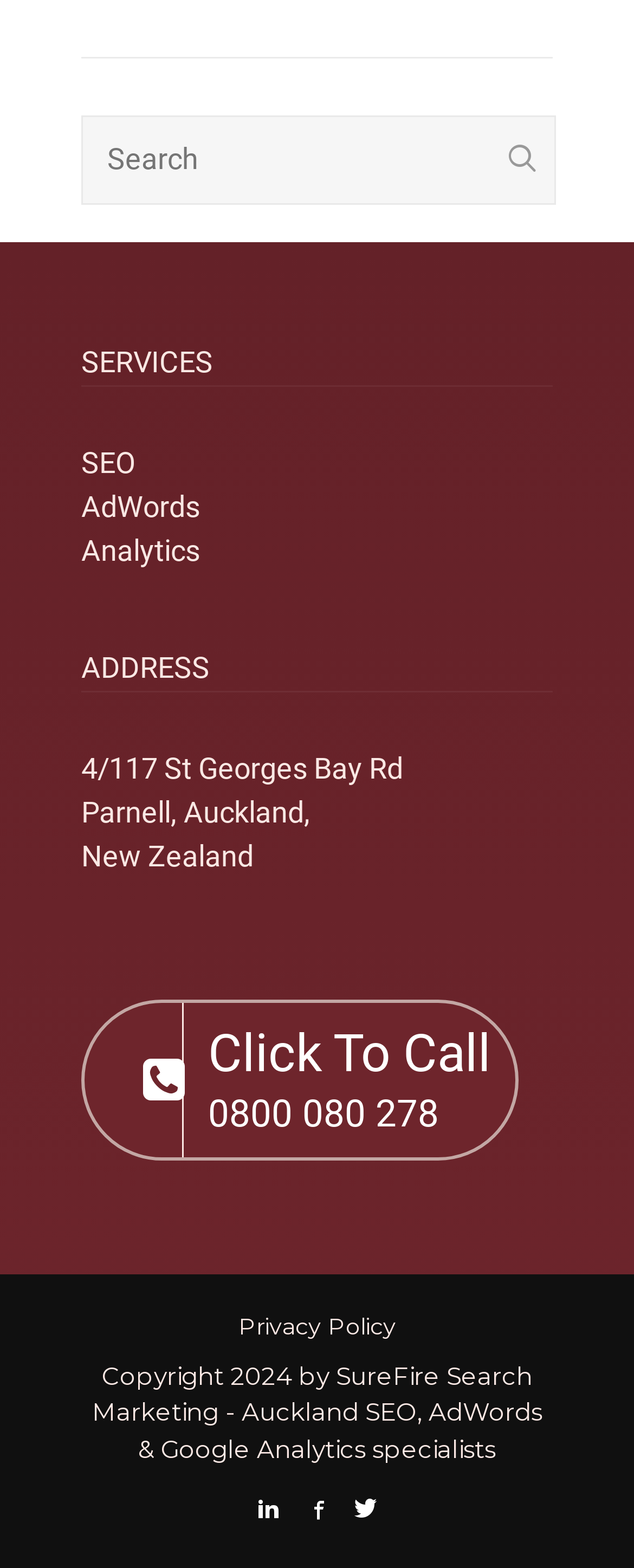From the details in the image, provide a thorough response to the question: What is the company name?

I found the company name by looking at the static text element with the text 'Copyright 2024 by SureFire Search Marketing -'. The company name is part of the copyright text.